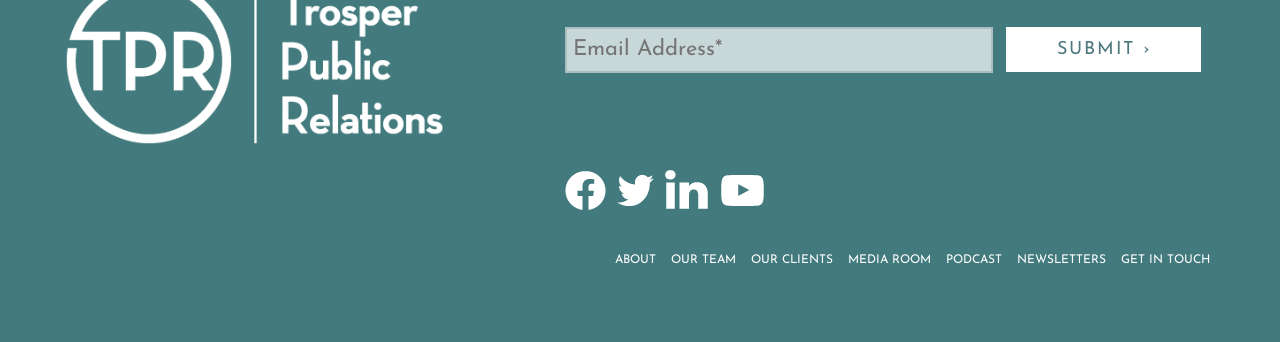What are the categories of links present at the bottom?
Based on the visual information, provide a detailed and comprehensive answer.

At the bottom of the webpage, there are several links present, categorized into 'GET IN TOUCH', 'NEWSLETTERS', 'PODCAST', 'MEDIA ROOM', 'OUR CLIENTS', 'OUR TEAM', and 'ABOUT', indicating different sections or categories of the website.